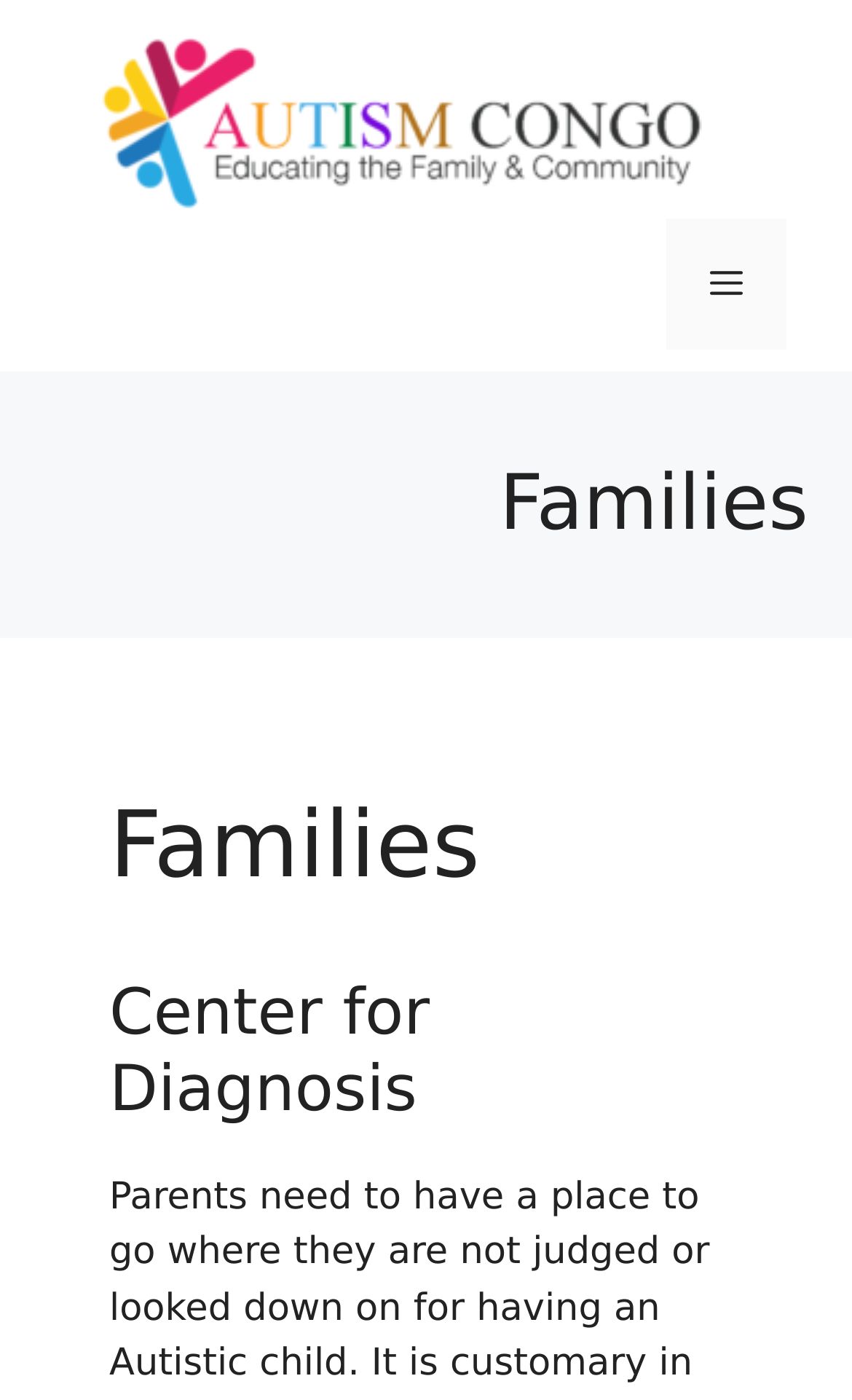What is the main topic of the webpage?
Please respond to the question with a detailed and well-explained answer.

The main topic of the webpage can be inferred from the headings and content structure. The webpage has a prominent 'Families' section, and the organization's name is 'Autism Congo', suggesting that the main topic is related to families and autism.